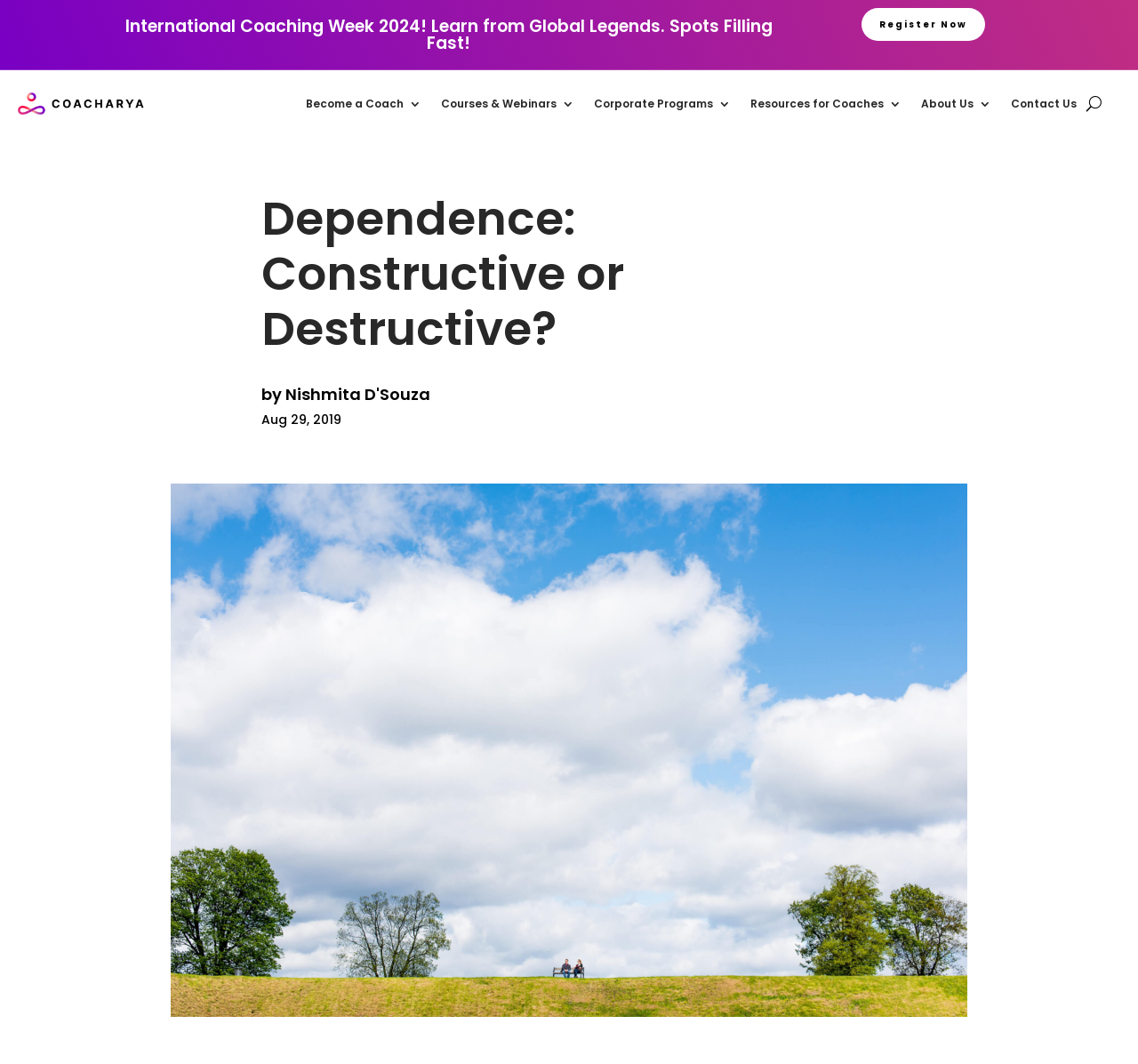Use a single word or phrase to answer the following:
What is the theme of International Coaching Week 2024?

Learn from Global Legends